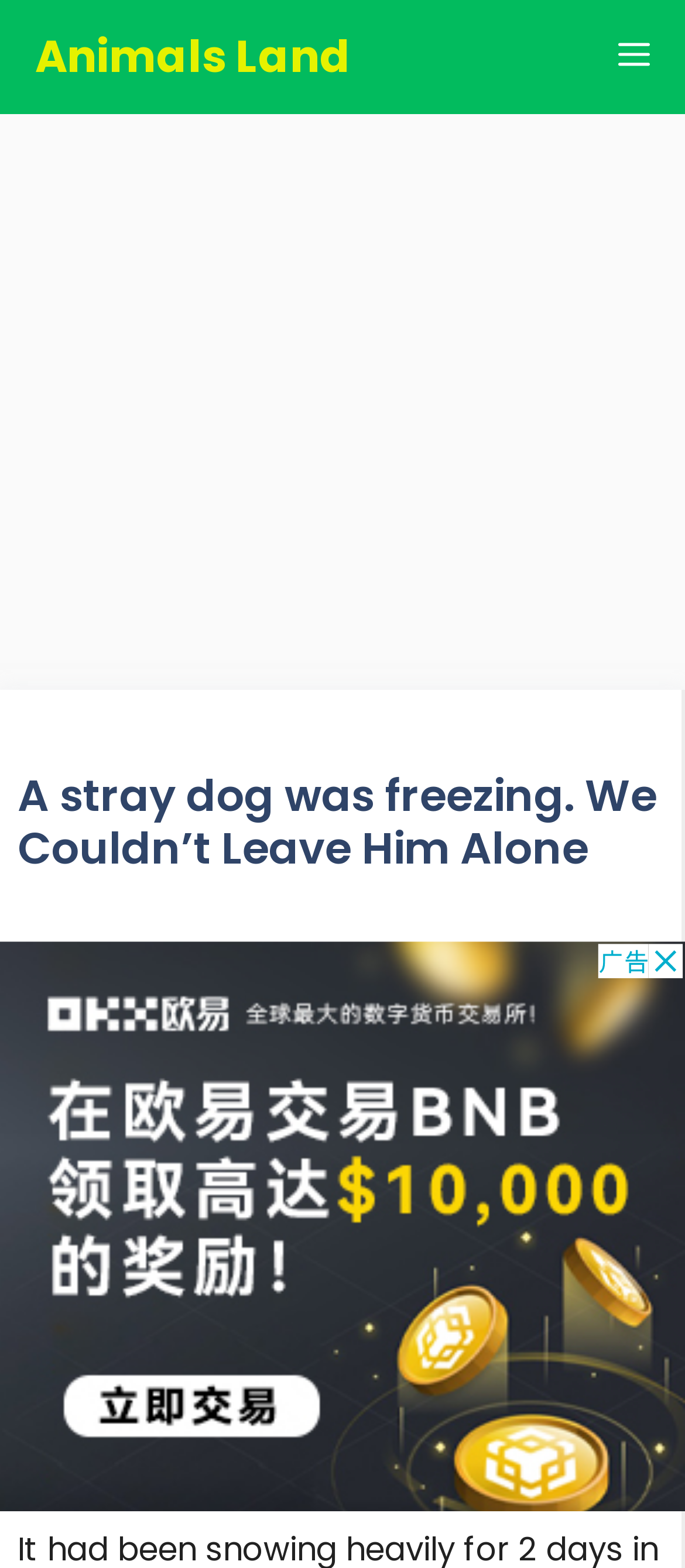Describe the webpage meticulously, covering all significant aspects.

The webpage is about a heartwarming story of a stray dog, as indicated by the title "A stray dog was freezing. We Couldn’t Leave Him Alone". At the top of the page, there is a navigation bar labeled "Primary" that spans the entire width of the page. Within this navigation bar, there is a link to "Animals Land" on the left side, and a "Menu" button on the right side that can be expanded to reveal more options.

Below the navigation bar, there is a header section that takes up most of the page's width. This section contains a heading that repeats the title of the webpage. 

Further down the page, there is an iframe that occupies the entire width of the page, which appears to be an advertisement.